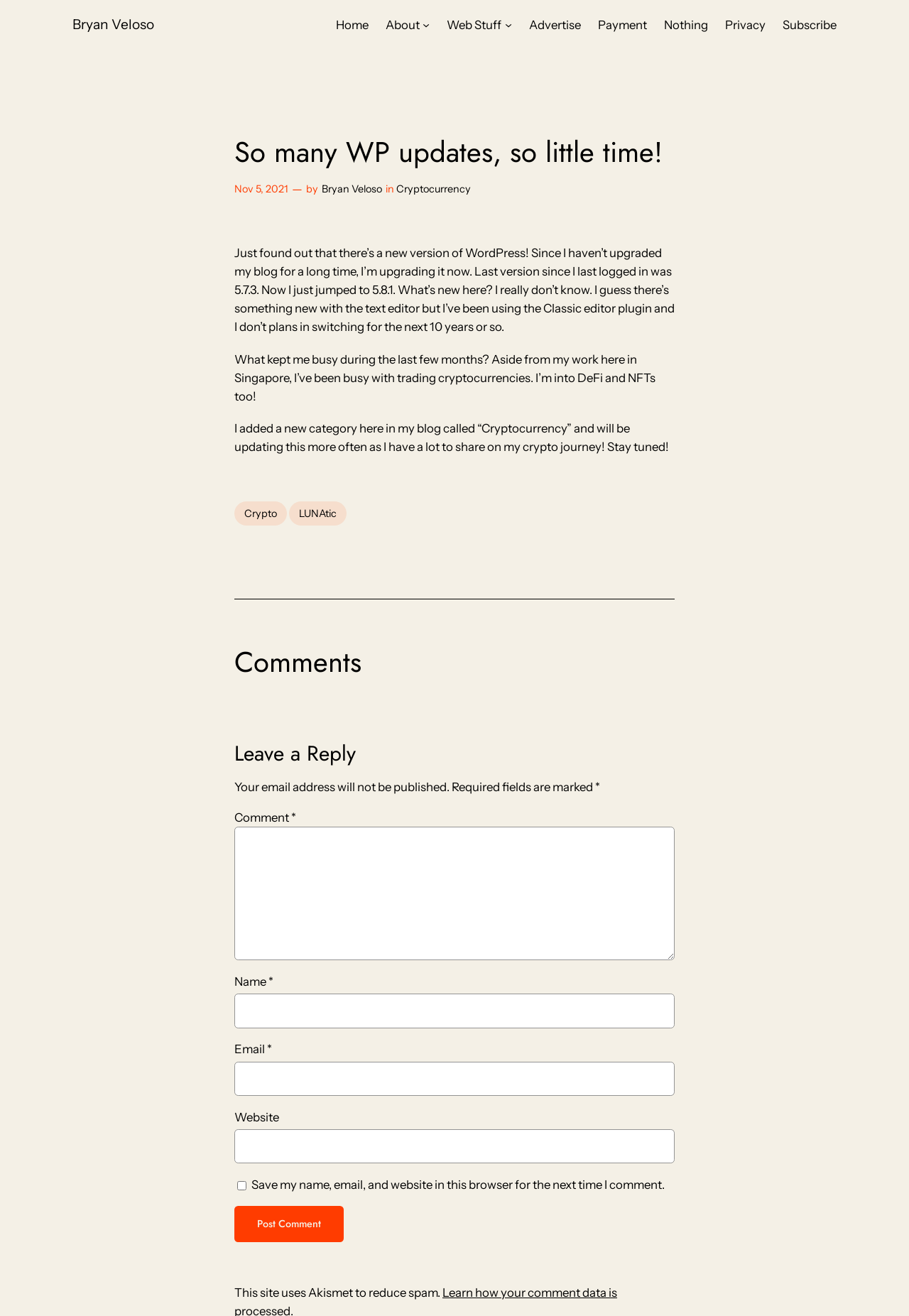Using details from the image, please answer the following question comprehensively:
What is the purpose of the textbox 'Email *'?

The textbox 'Email *' is a required field and is described by the text 'Email' which suggests that it is used to enter the user's email address.